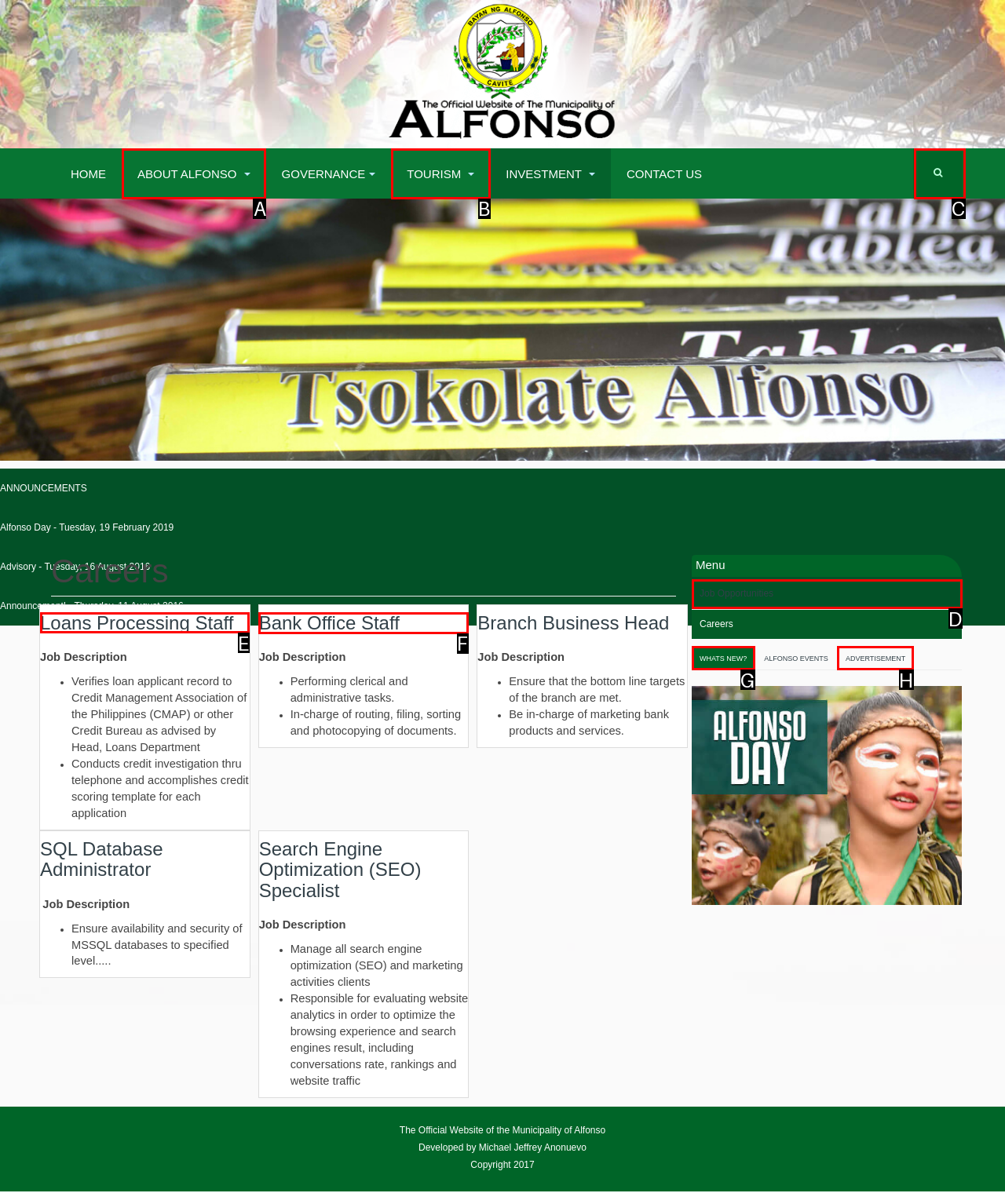Which HTML element should be clicked to fulfill the following task: Apply for Loans Processing Staff?
Reply with the letter of the appropriate option from the choices given.

E